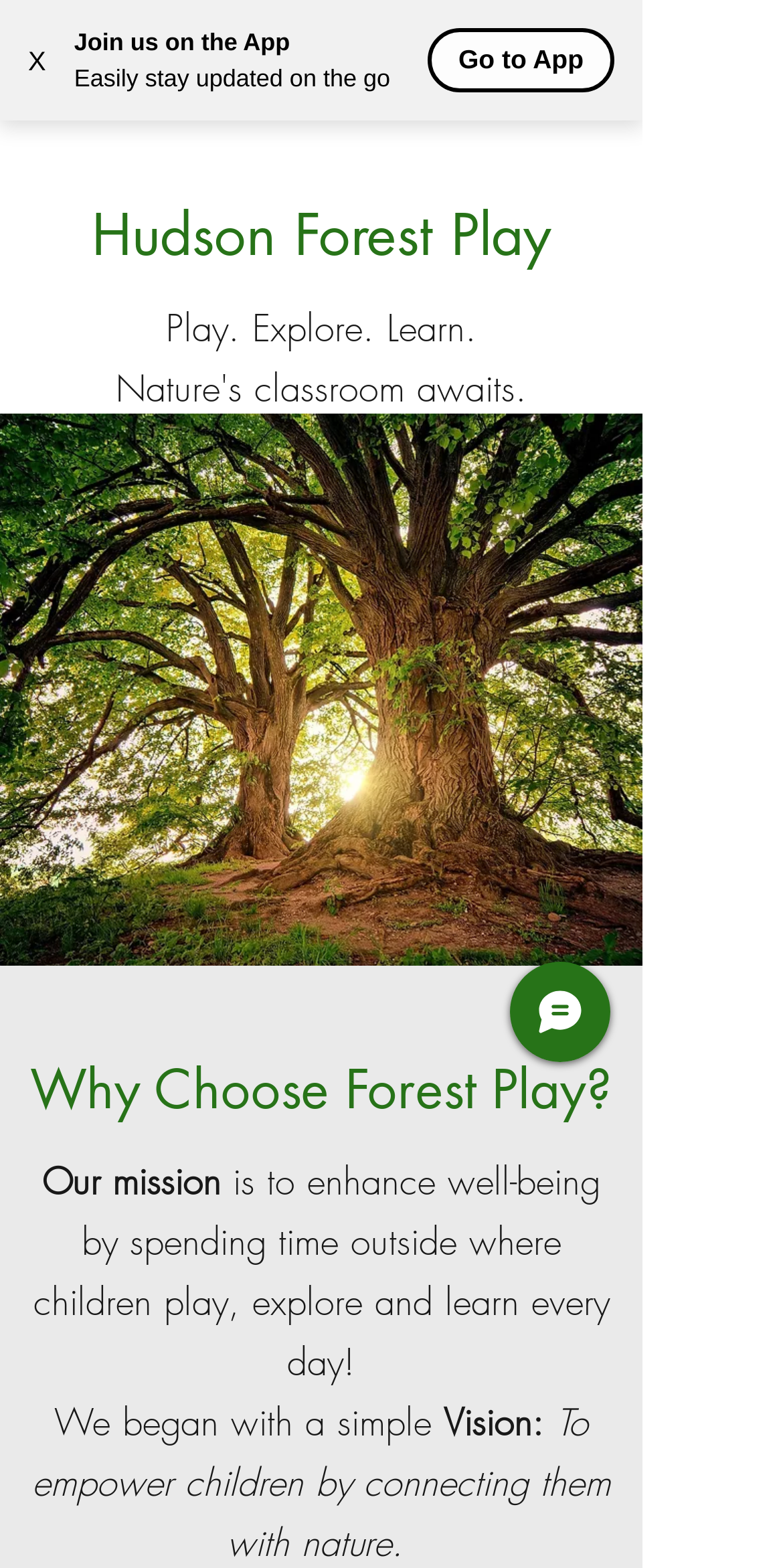Offer a meticulous caption that includes all visible features of the webpage.

The webpage is about Hudson Forest Play, a program where children aged 4-6 can connect with nature, themselves, and others through outdoor play. 

At the top left corner, there is a button to close the current window, labeled "X". Next to it, there is a section promoting an app, with a static text "Join us on the App" and another text "Easily stay updated on the go". A "Go to App" button is located to the right of these texts. 

On the top right corner, there is a button to open a navigation menu. Below it, there is an image link, "Screen Shot 2022-04-24 at 1.47.12 PM.png", which is a screenshot. 

The main heading "Hudson Forest Play" is located in the middle of the page, with a large background image of trees, "trees-3822149_1920.jpg", spanning almost the entire width of the page. 

Below the heading, there is a region labeled "Home: Welcome". Further down, there is a heading "Why Choose Forest Play?" followed by a mission statement, which explains that the program aims to enhance well-being by spending time outside. 

The webpage also features a vision statement, which is to empower children by connecting them with nature. At the bottom right corner, there is a chat button with an accompanying image.